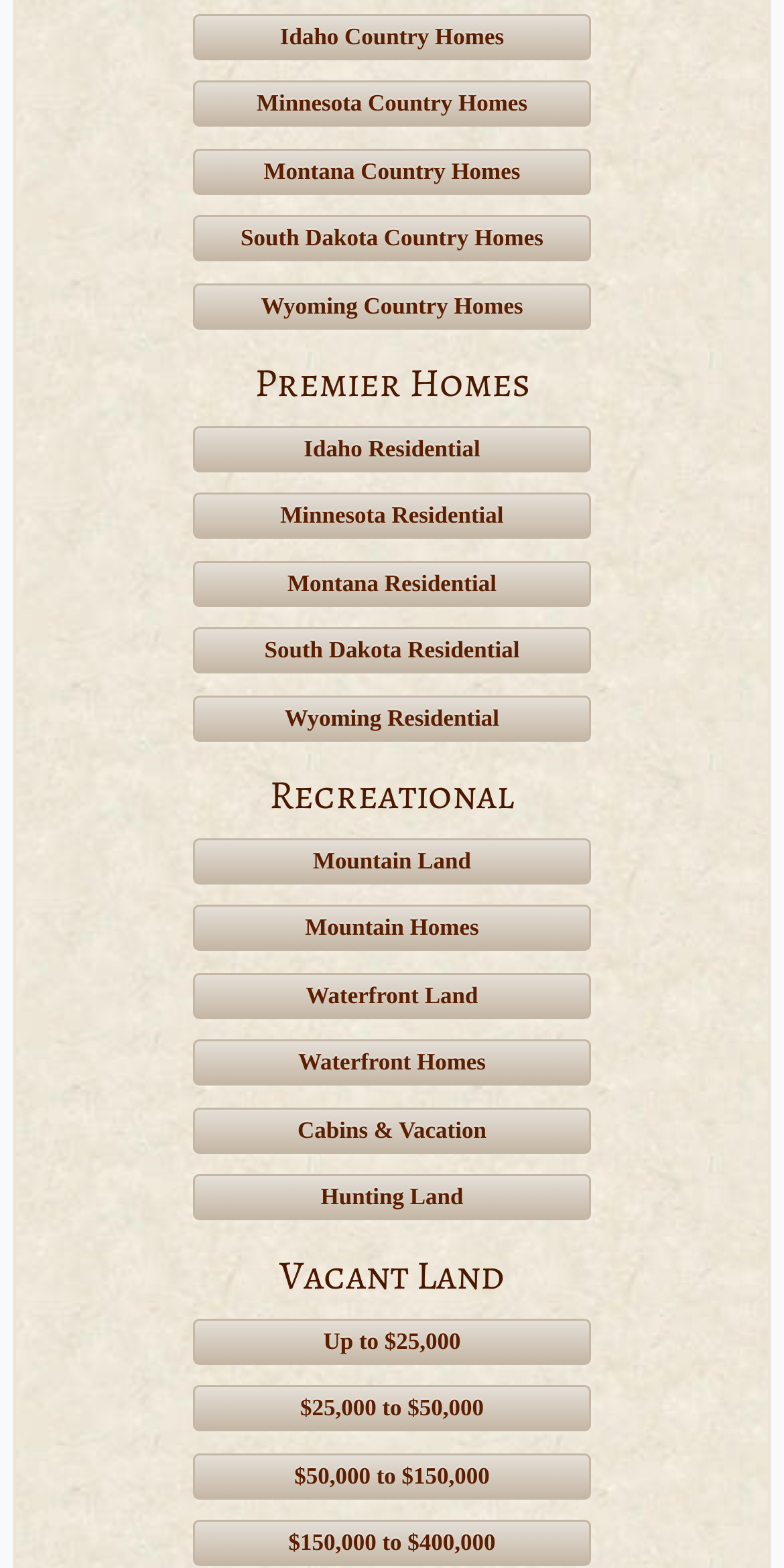Identify the bounding box coordinates of the clickable section necessary to follow the following instruction: "View Idaho Country Homes". The coordinates should be presented as four float numbers from 0 to 1, i.e., [left, top, right, bottom].

[0.246, 0.009, 0.754, 0.038]